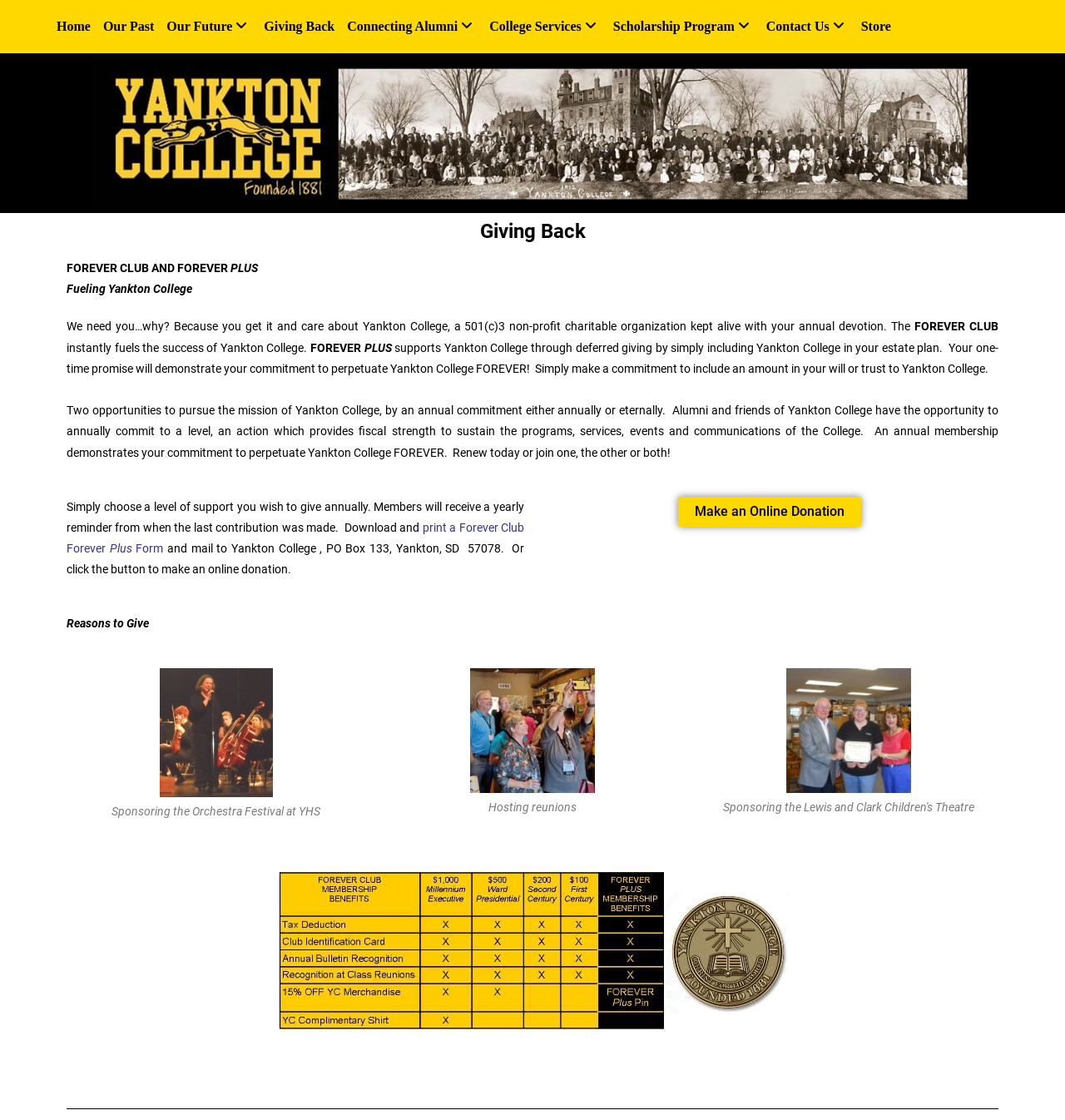Carefully examine the image and provide an in-depth answer to the question: What are the two opportunities to pursue the mission of Yankton College?

I found the answer by reading the static text elements on the webpage, specifically the text 'Two opportunities to pursue the mission of Yankton College, by an annual commitment either annually or eternally.' which mentions FOREVER CLUB and FOREVER PLUS.